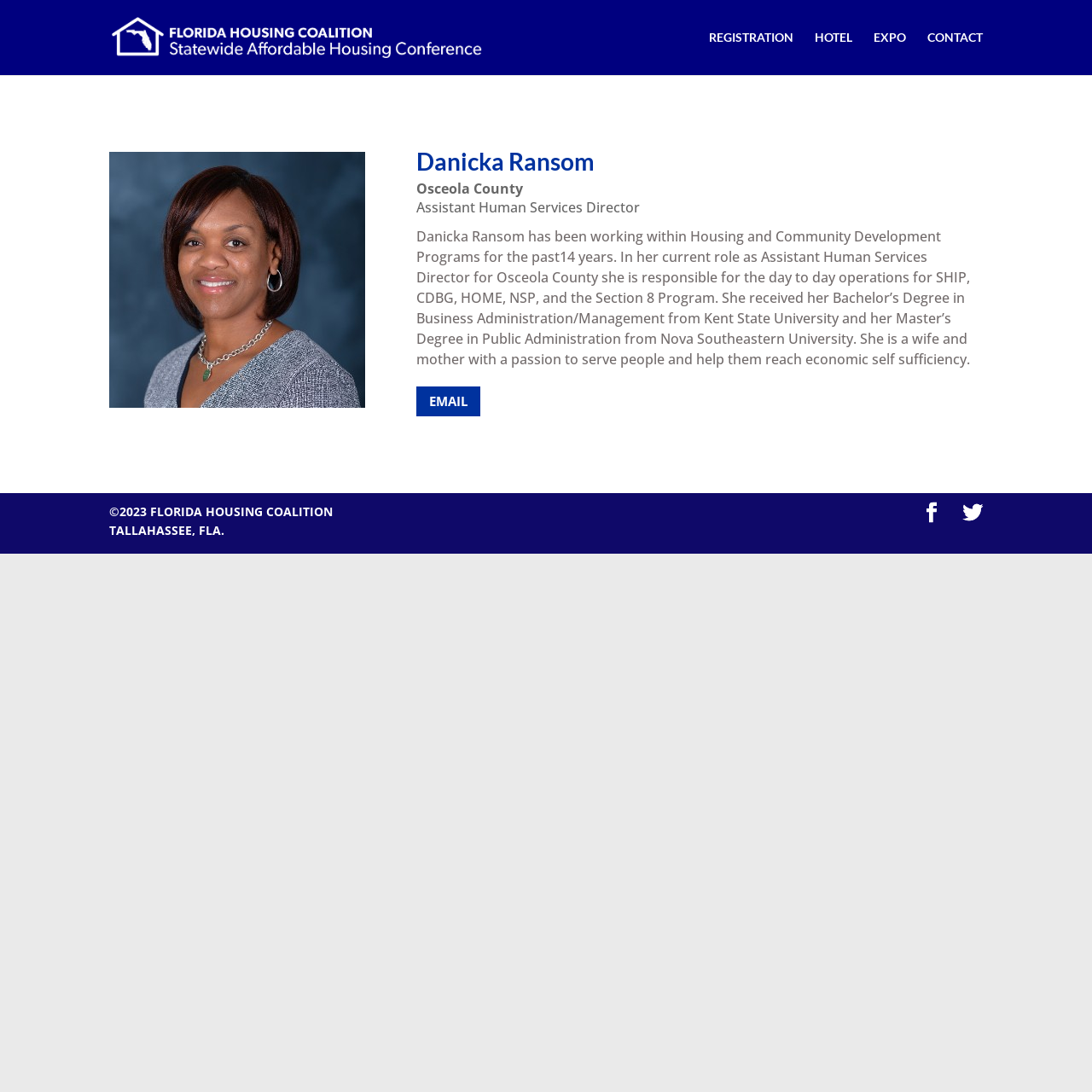Find and specify the bounding box coordinates that correspond to the clickable region for the instruction: "Click on the FHC Conference link".

[0.102, 0.026, 0.441, 0.039]